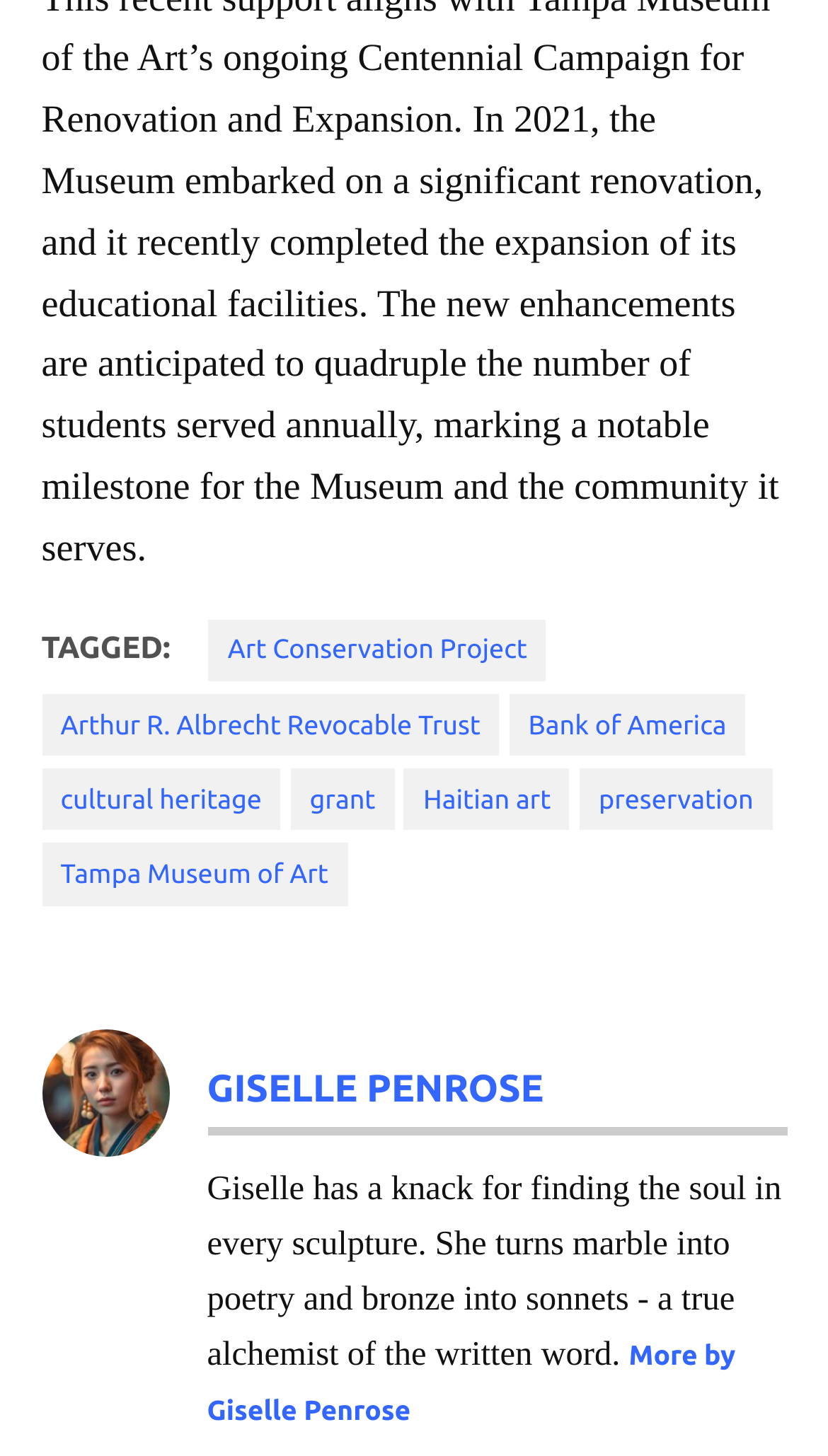Indicate the bounding box coordinates of the element that must be clicked to execute the instruction: "Search for something". The coordinates should be given as four float numbers between 0 and 1, i.e., [left, top, right, bottom].

None